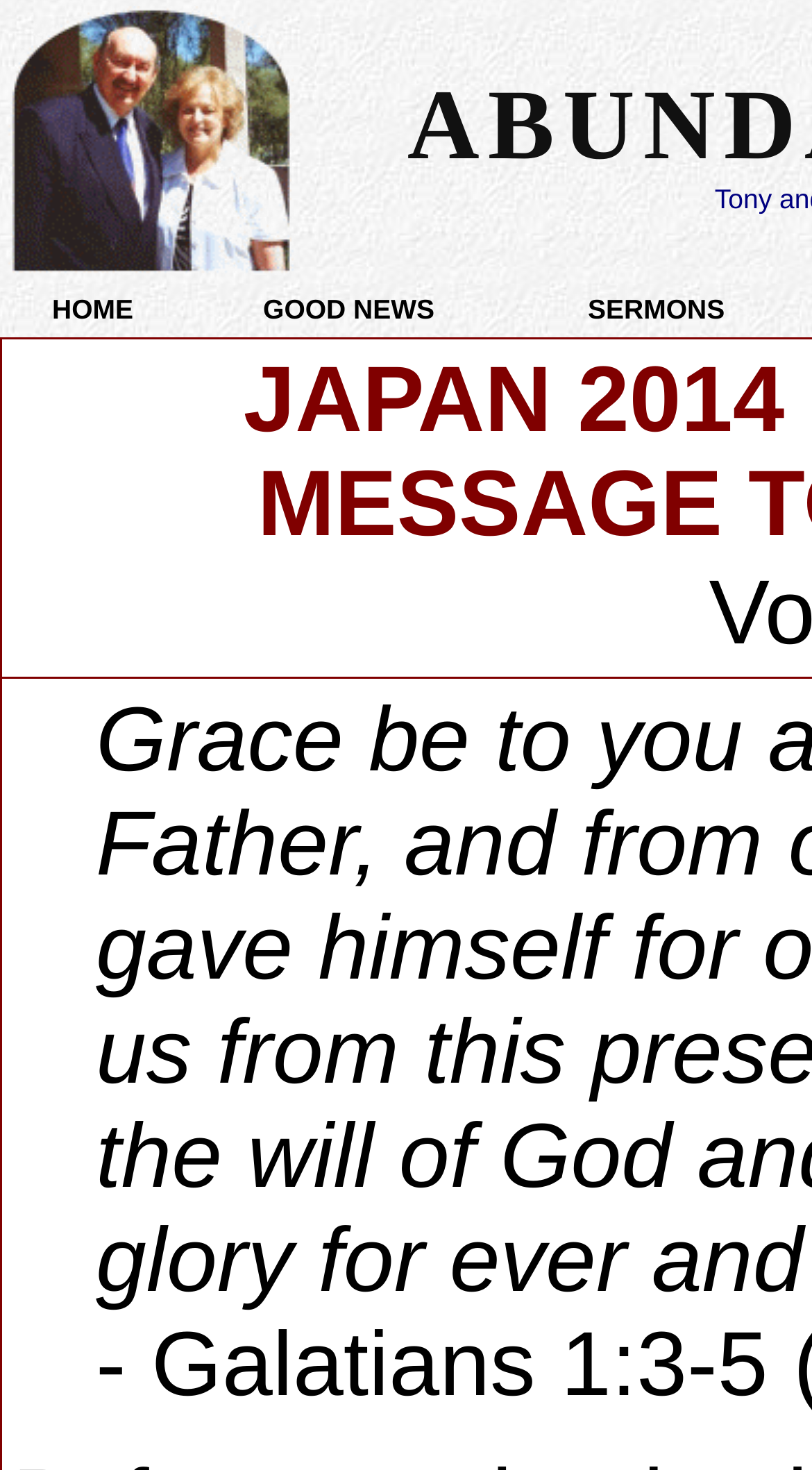Is the 'SERMONS' link above or below the 'HOME' link?
Refer to the image and provide a thorough answer to the question.

By comparing the y1 and y2 coordinates of the bounding boxes, I determined that the 'SERMONS' link has a larger y1 value than the 'HOME' link, which means it is below the 'HOME' link.